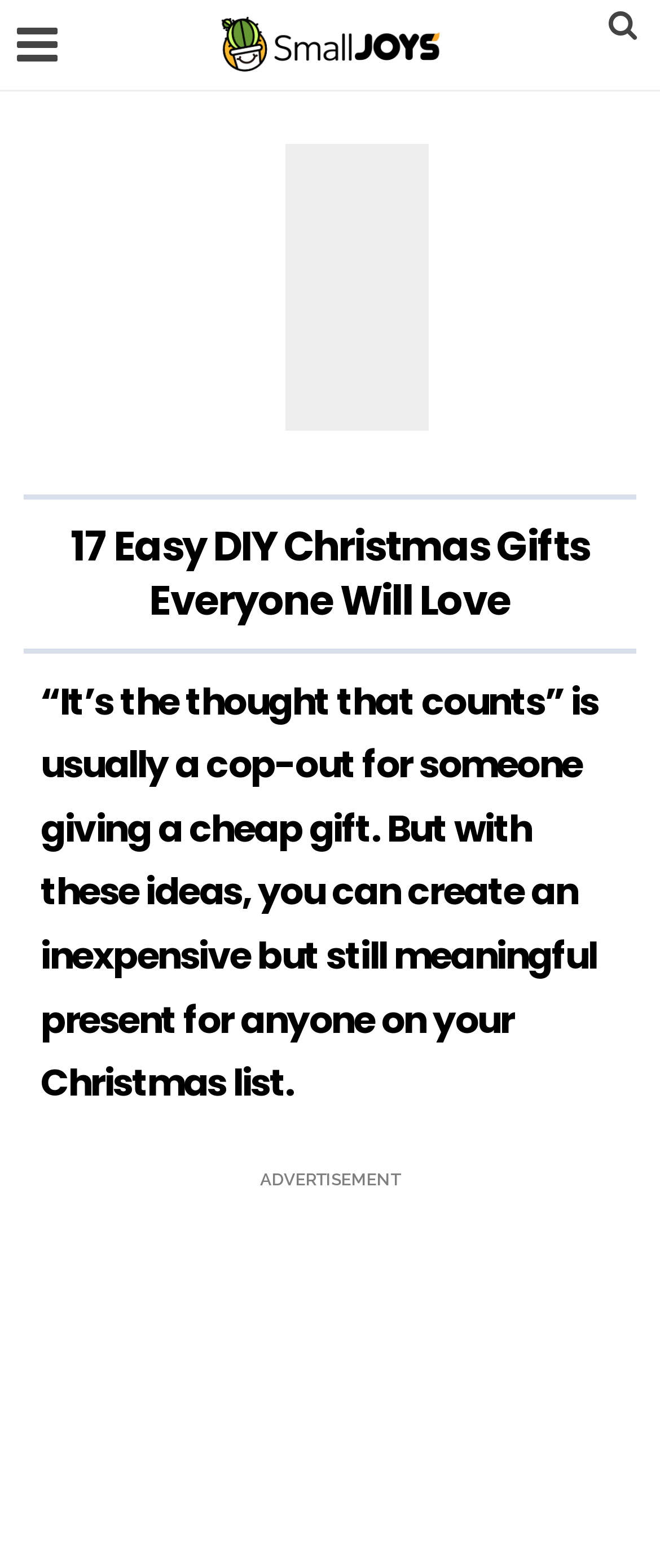Describe every aspect of the webpage in a detailed manner.

The webpage is about DIY Christmas gifts, with a focus on creating meaningful presents without breaking the bank. At the top-left corner, there is a "Skip to content" link, followed by another link with no text. Below these links, there is a header section that spans almost the entire width of the page. Within this header, there is a main heading that reads "17 Easy DIY Christmas Gifts Everyone Will Love", which is centered and takes up about a third of the page's height. 

Below the main heading, there is a subheading that summarizes the idea of creating inexpensive yet thoughtful gifts for anyone on your Christmas list. This subheading is also centered and takes up about a quarter of the page's height. 

Further down, there is a figure with a caption, which likely contains an image related to DIY Christmas gifts. Above the figure, there is a small advertisement section labeled "ADVERTISEMENT", positioned near the top-right corner of the page.